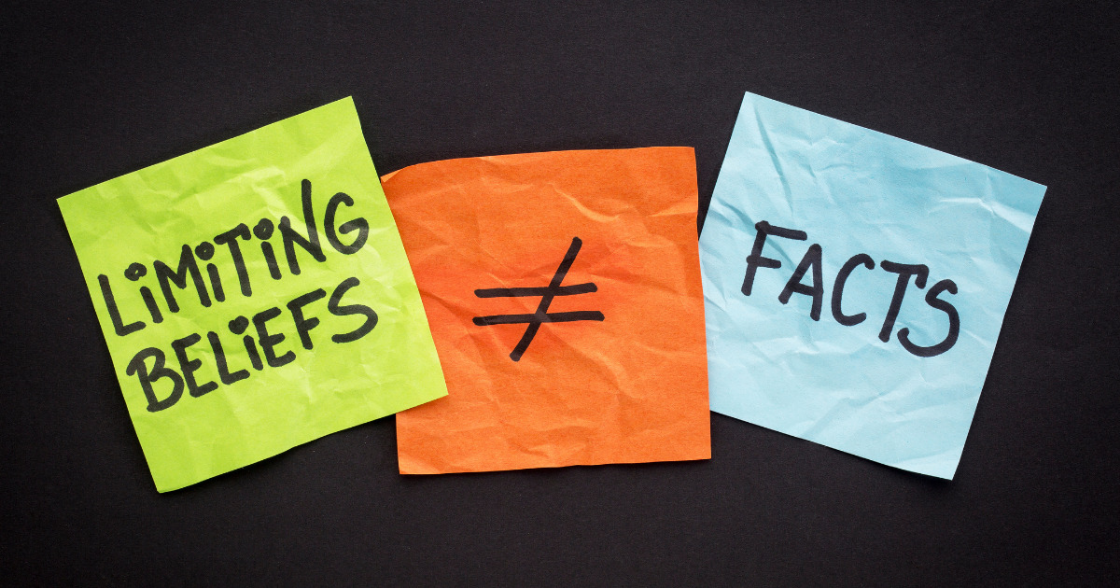Answer the following inquiry with a single word or phrase:
What is the theme of the visual representation in the image?

self-awareness and personal development